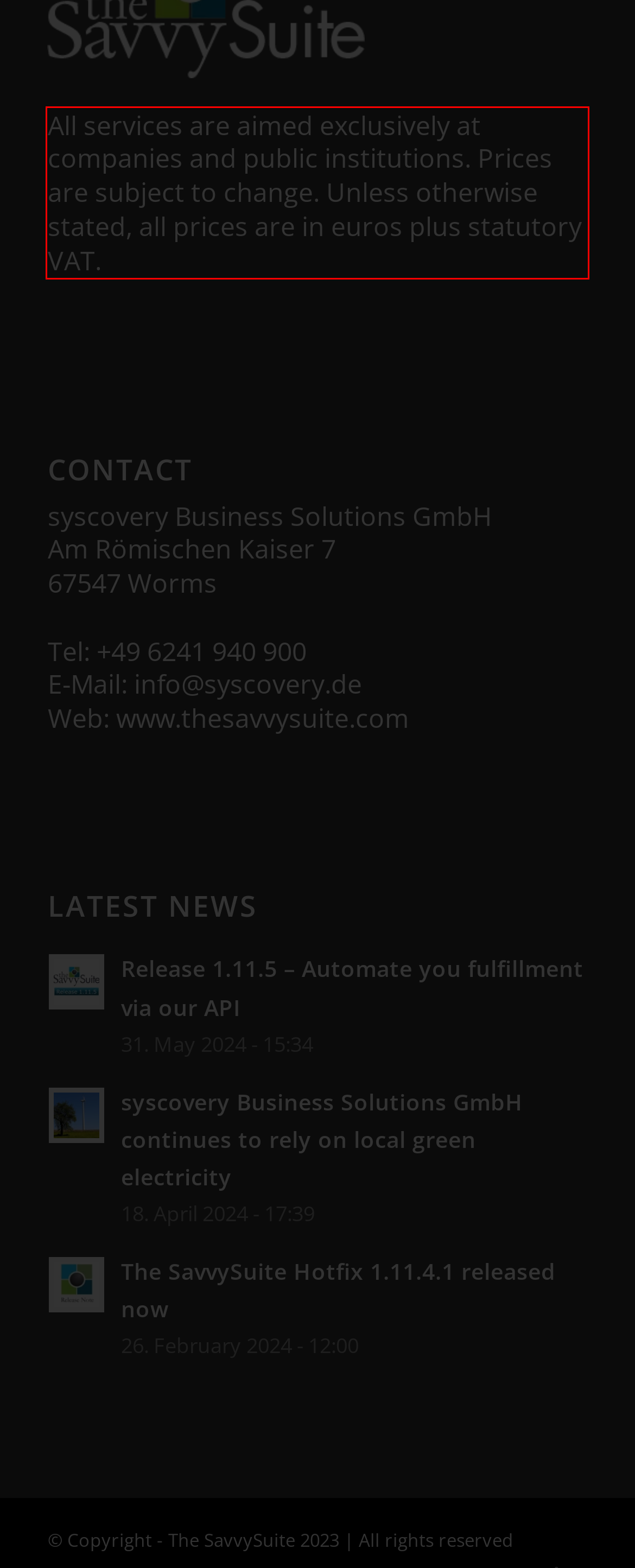Please analyze the provided webpage screenshot and perform OCR to extract the text content from the red rectangle bounding box.

All services are aimed exclusively at companies and public institutions. Prices are subject to change. Unless otherwise stated, all prices are in euros plus statutory VAT.